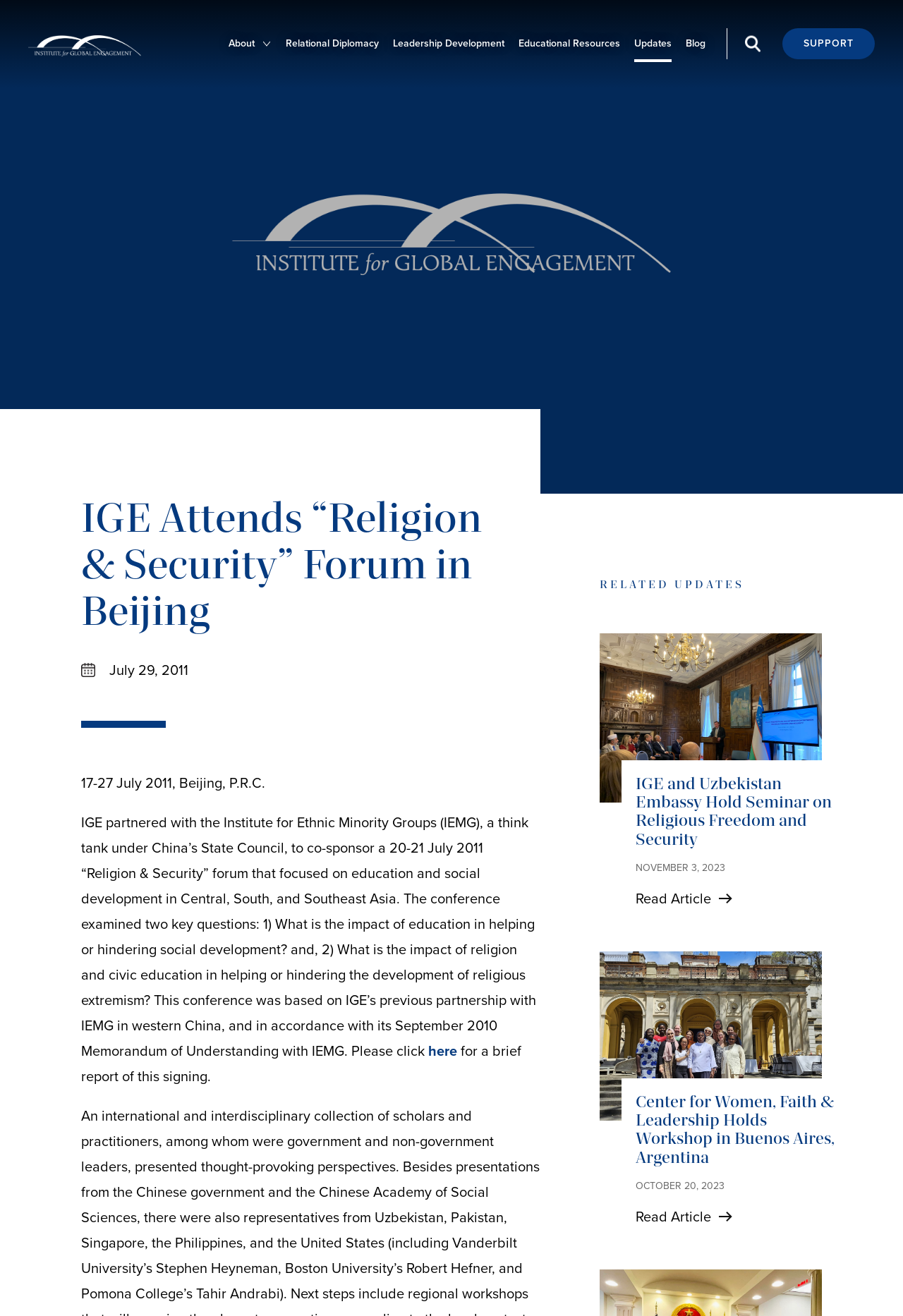Please locate the bounding box coordinates of the element that should be clicked to complete the given instruction: "View the 'RELATED UPDATES' section".

[0.664, 0.439, 0.91, 0.449]